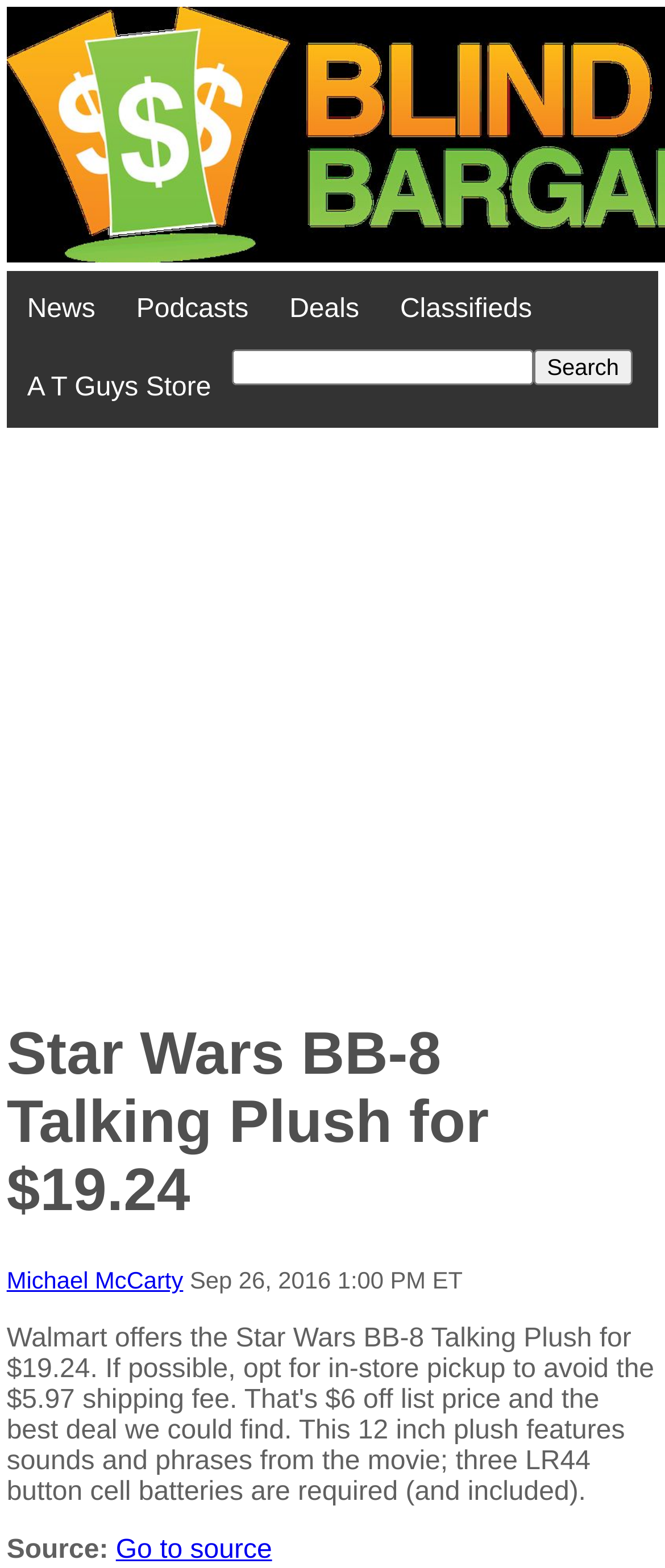What can be done in the search box?
Refer to the image and provide a concise answer in one word or phrase.

Search for